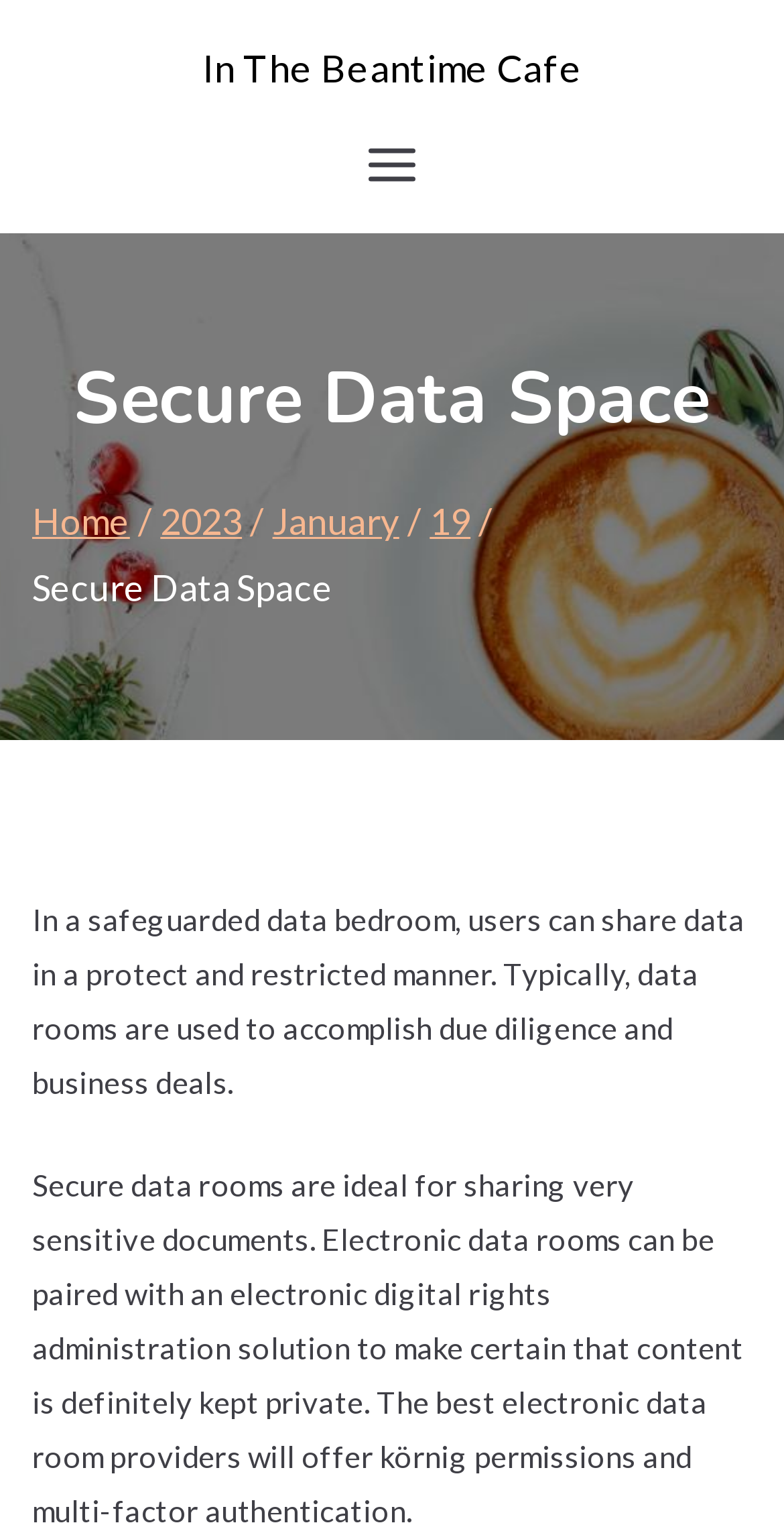Based on the image, give a detailed response to the question: What is the name of the cafe?

The name of the cafe can be found in the top-left corner of the webpage, which is a link element with the text 'In The Beantime Cafe'.